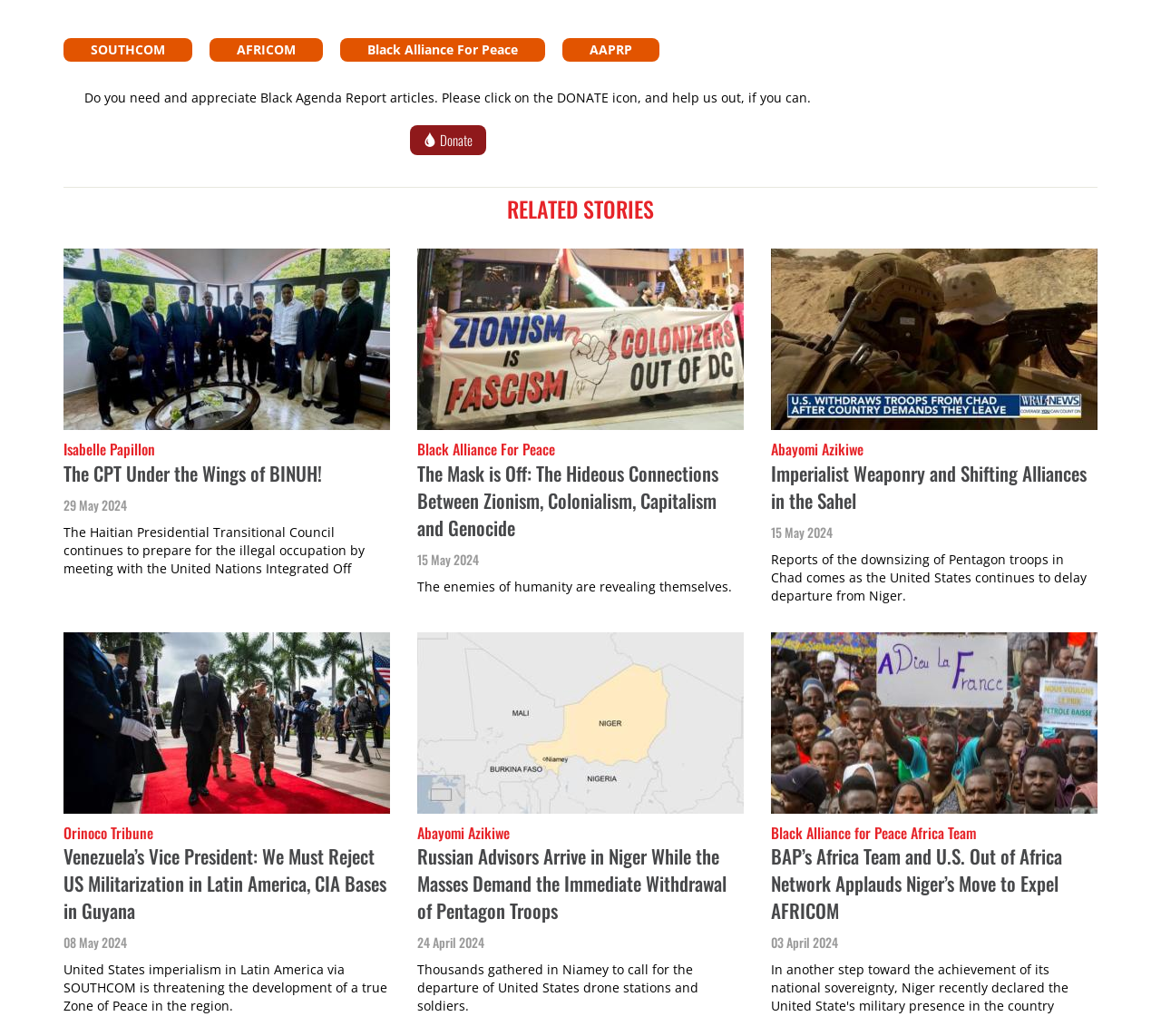Please identify the coordinates of the bounding box that should be clicked to fulfill this instruction: "Donate by clicking the 'Donate' button".

[0.353, 0.121, 0.419, 0.15]